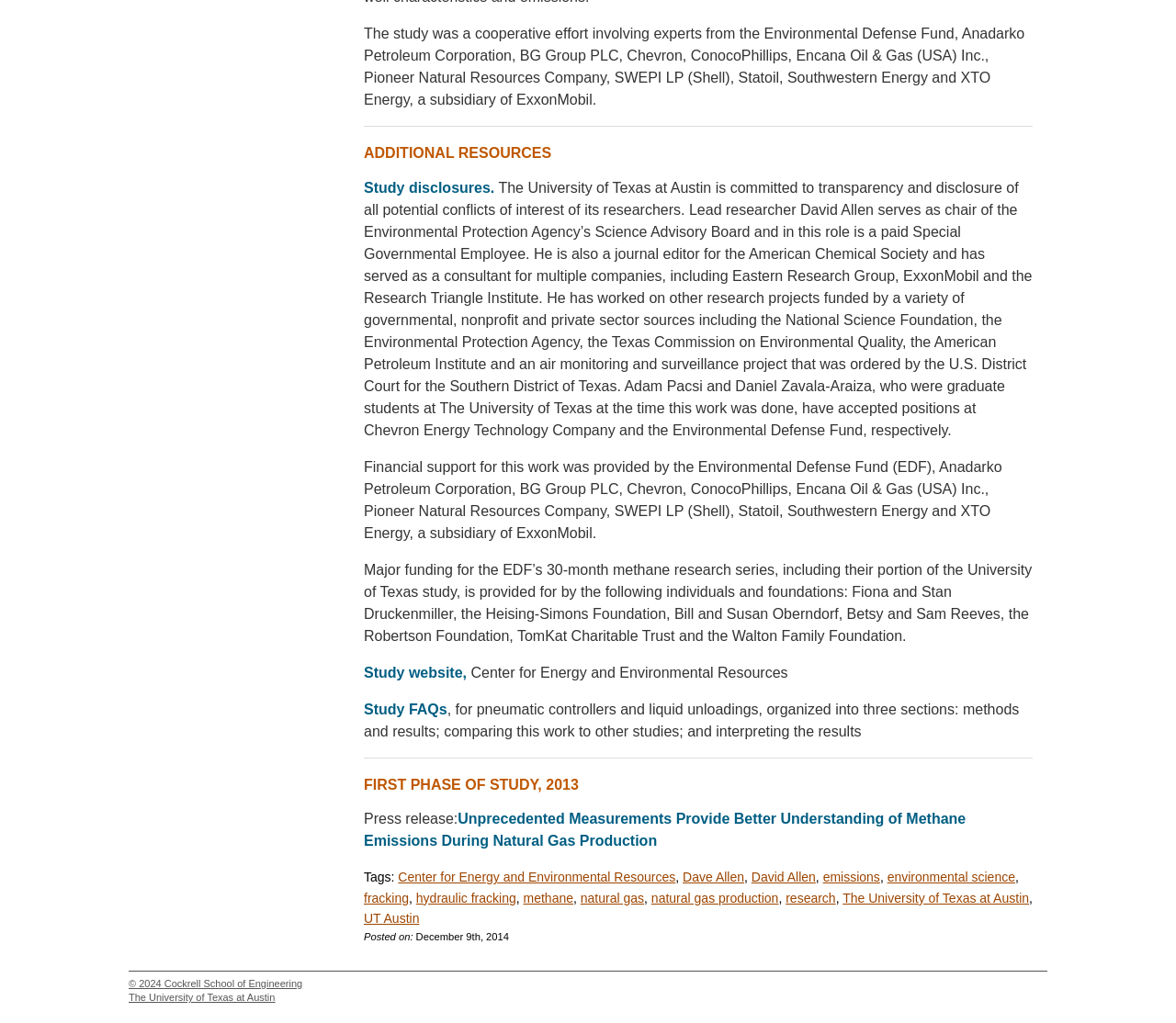When was the study published?
Answer the question with a thorough and detailed explanation.

The answer can be found in the footer section of the webpage, which displays the publication date as 'Posted on: December 9th, 2014'.